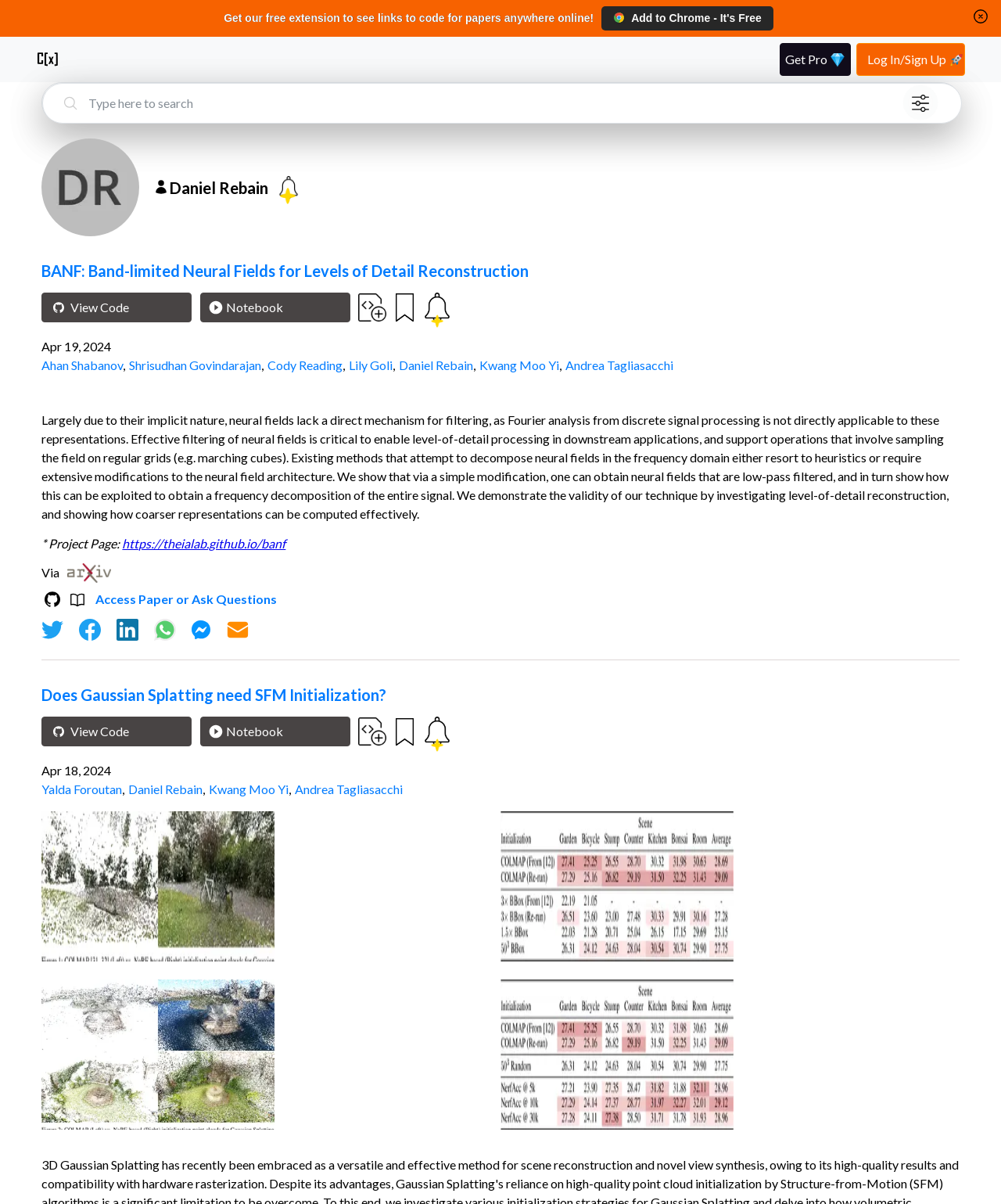Highlight the bounding box of the UI element that corresponds to this description: "Daniel Rebain".

[0.128, 0.649, 0.203, 0.661]